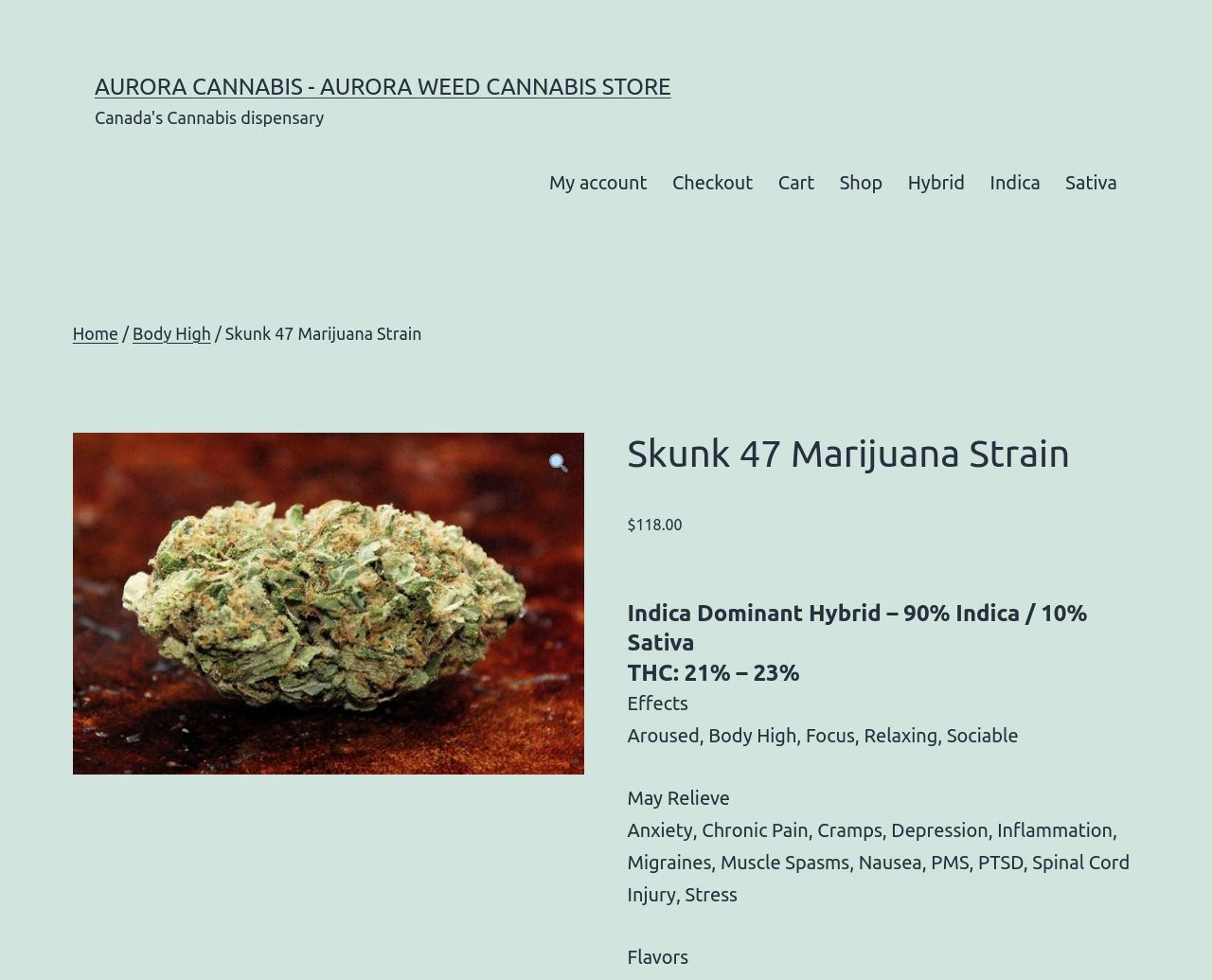Please determine the heading text of this webpage.

Skunk 47 Marijuana Strain